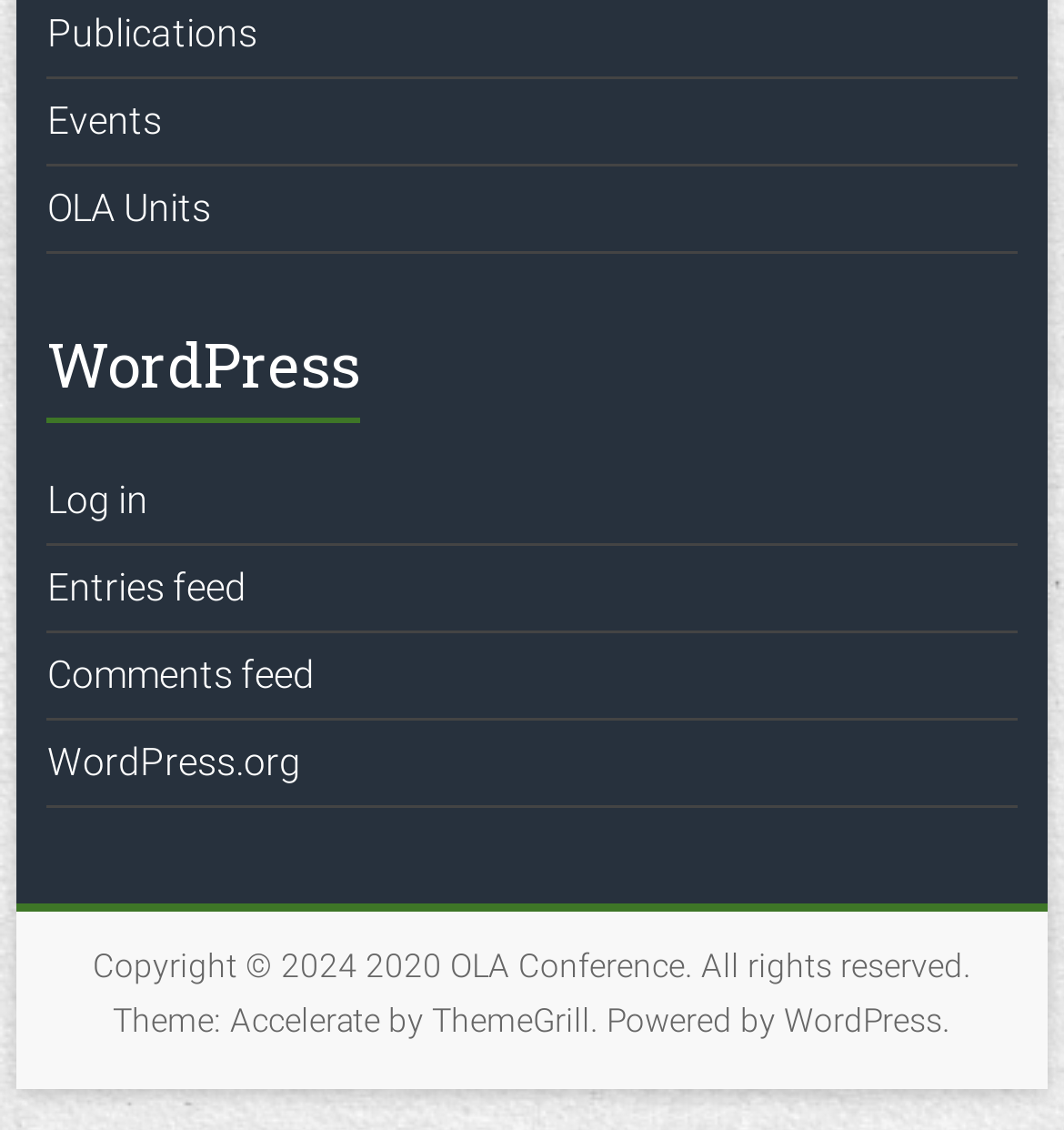How many links are there in the top section?
Based on the image content, provide your answer in one word or a short phrase.

3